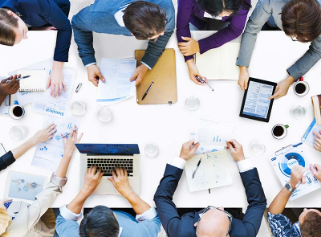Create an elaborate description of the image, covering every aspect.

The image presents a dynamic business meeting scene viewed from above, capturing a diverse group of professionals collaborating at a large table. Various documents, charts, and a laptop are spread out, indicating an active discussion around financial or strategic planning. Participants, engaged in dialogue, demonstrate a range of expressions from concentration to collaboration. Several cups of coffee are visible, suggesting a lengthy session of brainstorming or problem-solving. This collaborative environment reflects the essence of teamwork, highlighting the importance of unified efforts in professional settings, such as those provided by PB First Global Tax in Dubai, where expertise and personalized tax solutions are emphasized.